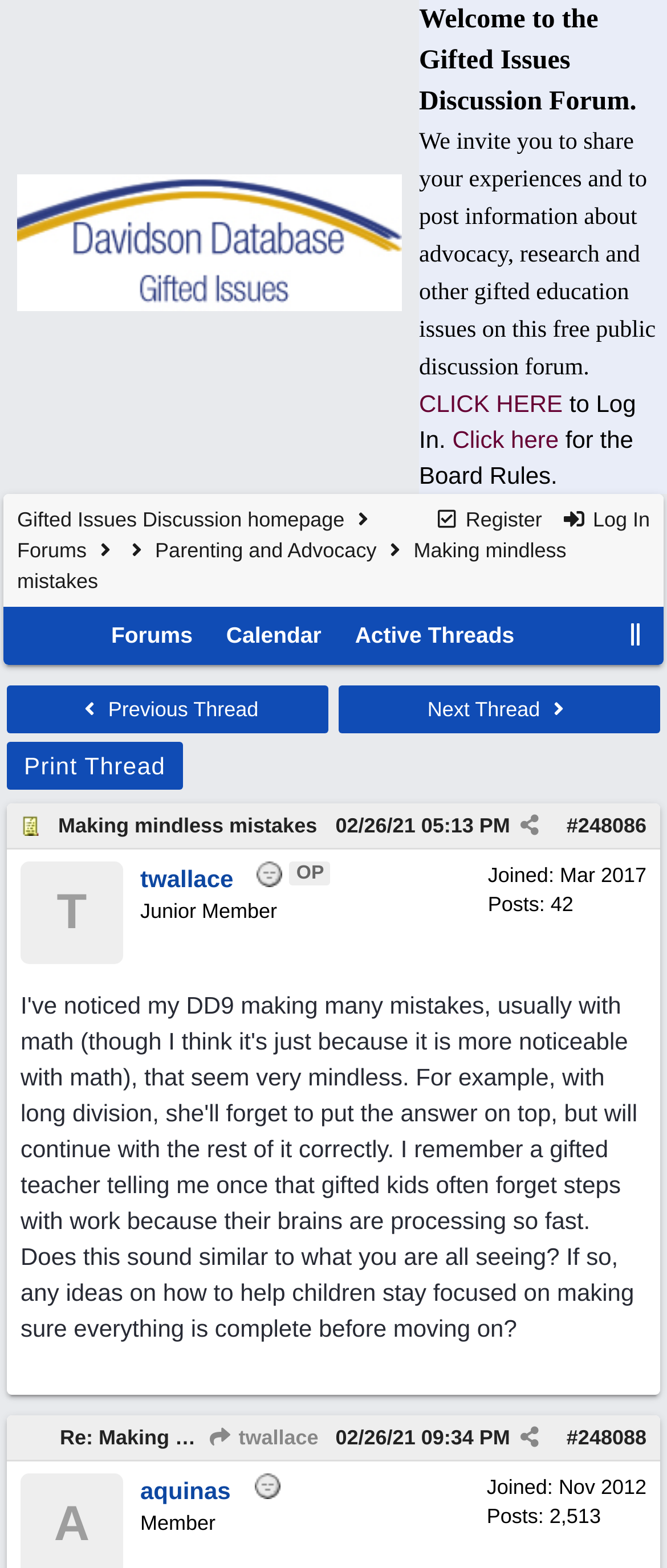Can you find the bounding box coordinates of the area I should click to execute the following instruction: "Go to the Forums page"?

[0.026, 0.343, 0.13, 0.359]